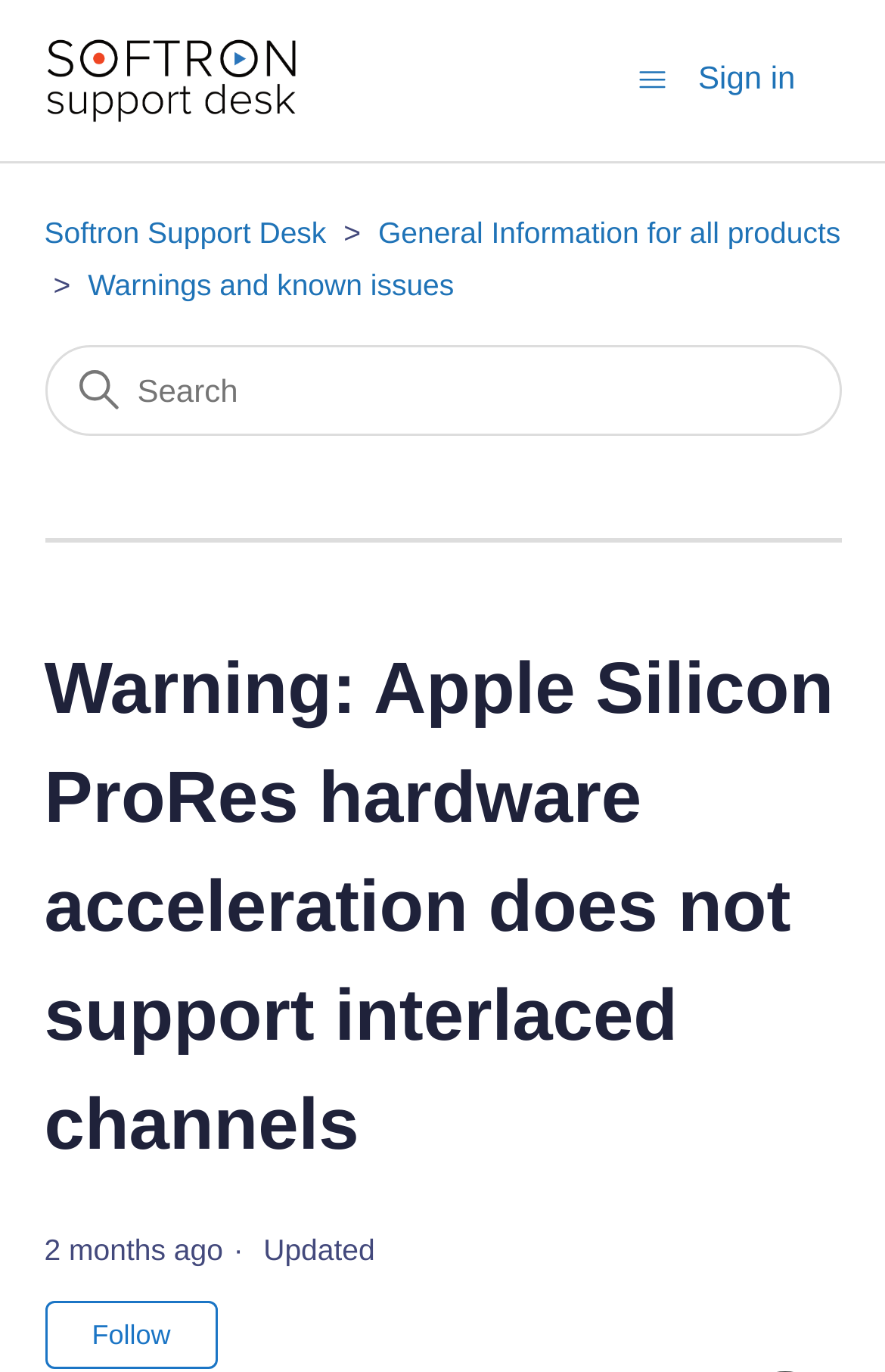Identify the bounding box coordinates of the clickable region necessary to fulfill the following instruction: "Sign in". The bounding box coordinates should be four float numbers between 0 and 1, i.e., [left, top, right, bottom].

[0.789, 0.04, 0.95, 0.075]